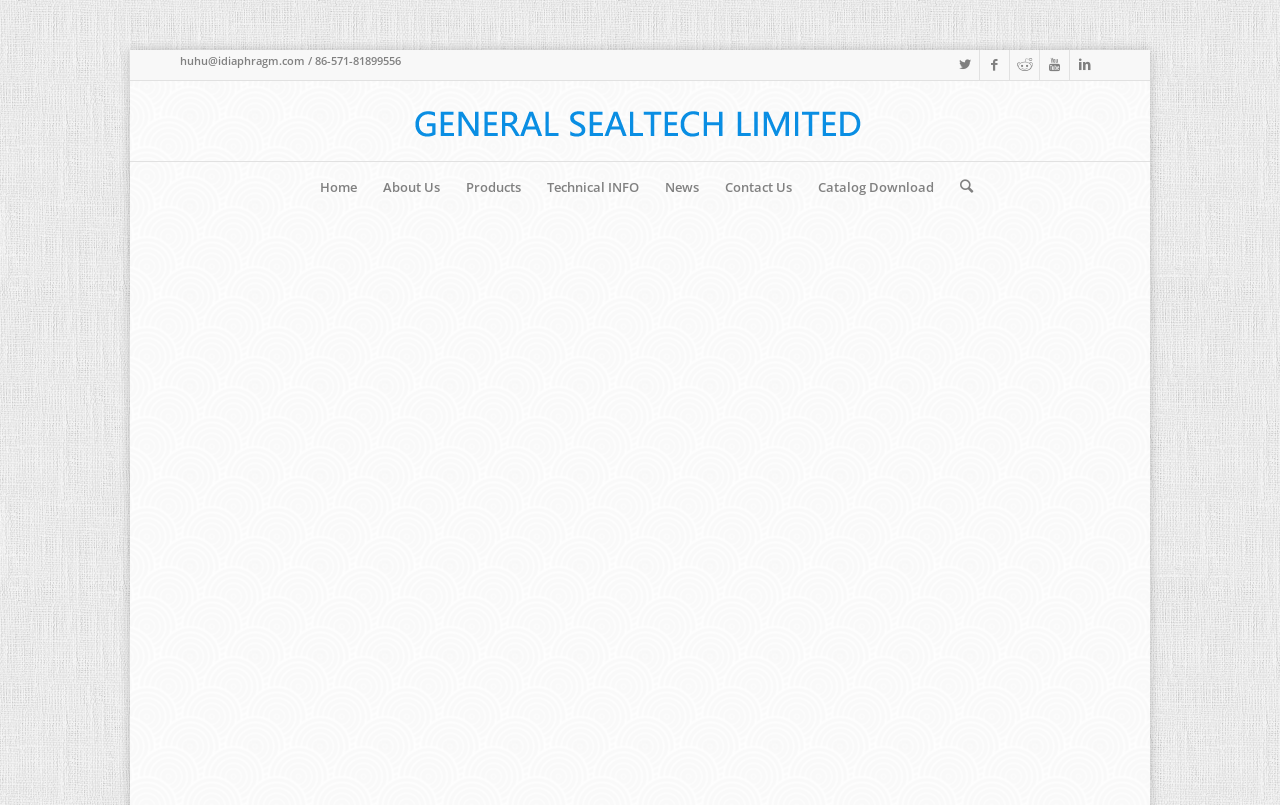Determine the bounding box coordinates in the format (top-left x, top-left y, bottom-right x, bottom-right y). Ensure all values are floating point numbers between 0 and 1. Identify the bounding box of the UI element described by: About Us

[0.289, 0.201, 0.354, 0.263]